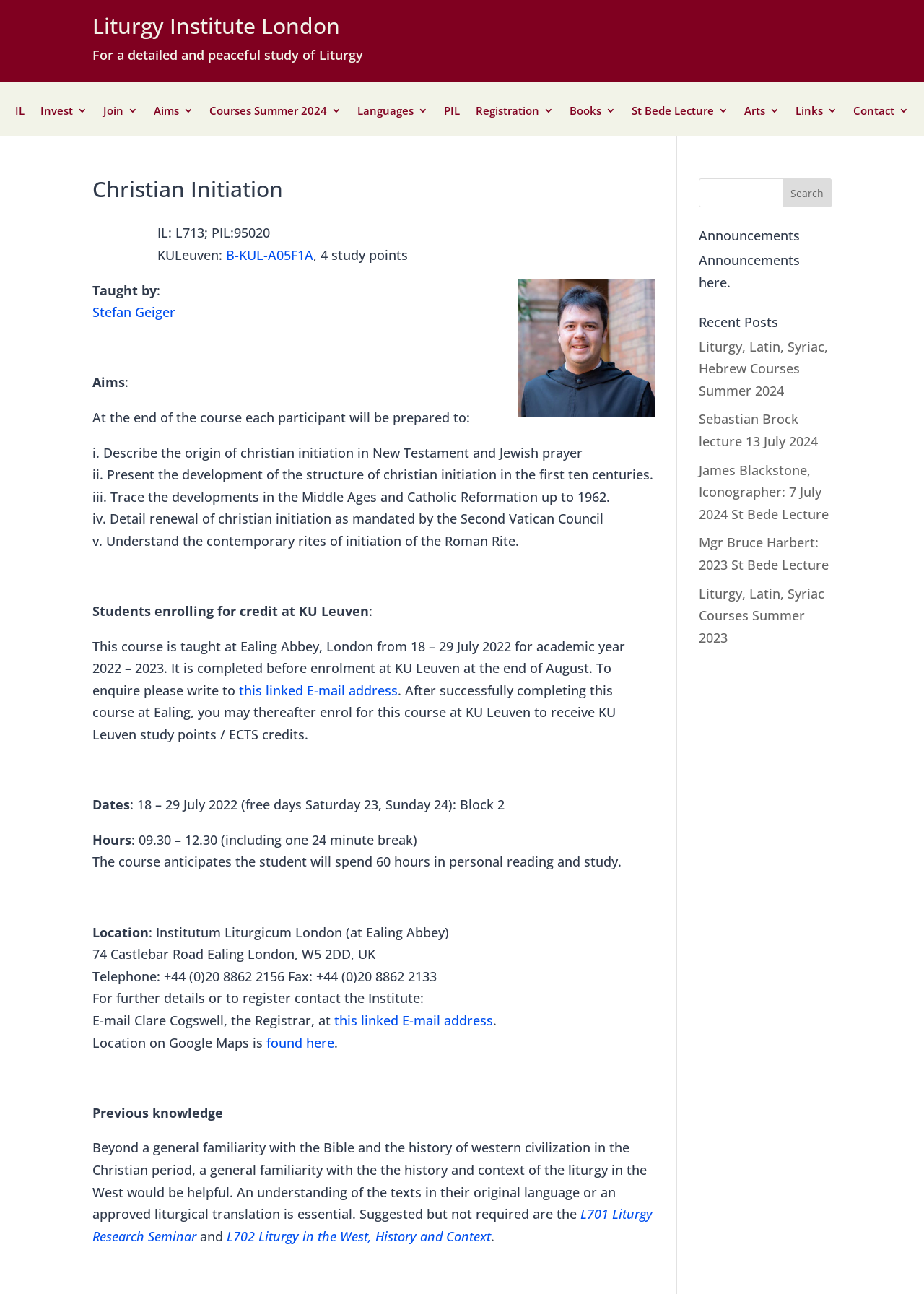Predict the bounding box of the UI element based on this description: "Stefan Geiger".

[0.1, 0.234, 0.19, 0.248]